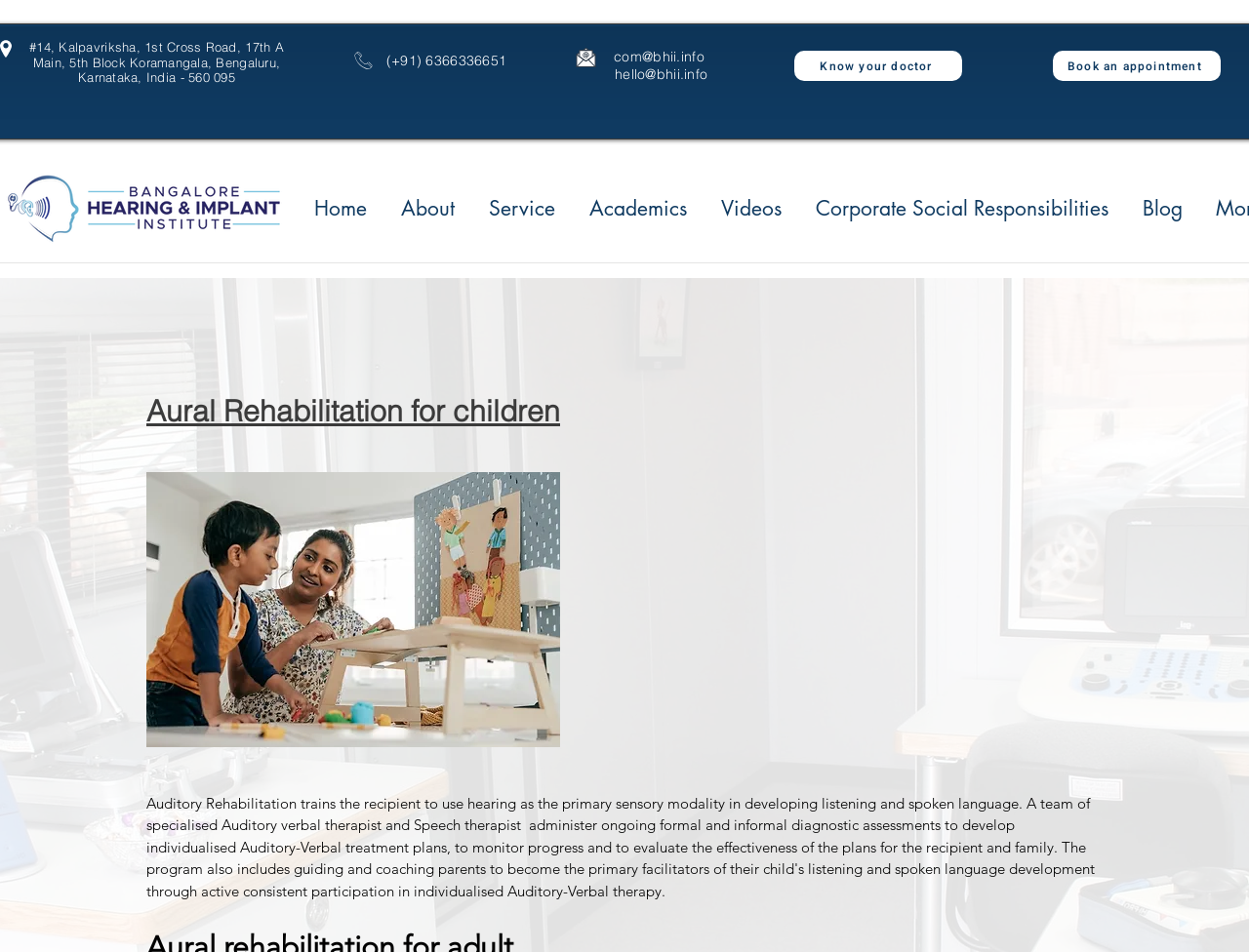Pinpoint the bounding box coordinates of the clickable element needed to complete the instruction: "Book an appointment". The coordinates should be provided as four float numbers between 0 and 1: [left, top, right, bottom].

[0.843, 0.053, 0.977, 0.085]